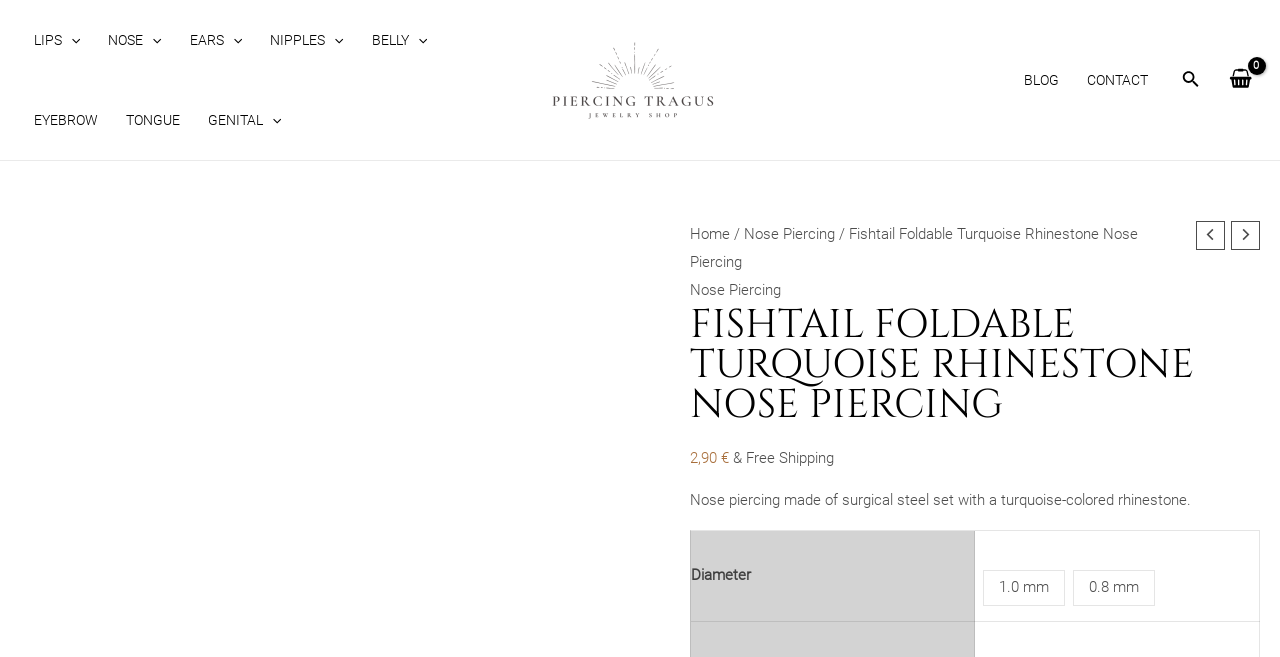Please locate and retrieve the main header text of the webpage.

FISHTAIL FOLDABLE TURQUOISE RHINESTONE NOSE PIERCING